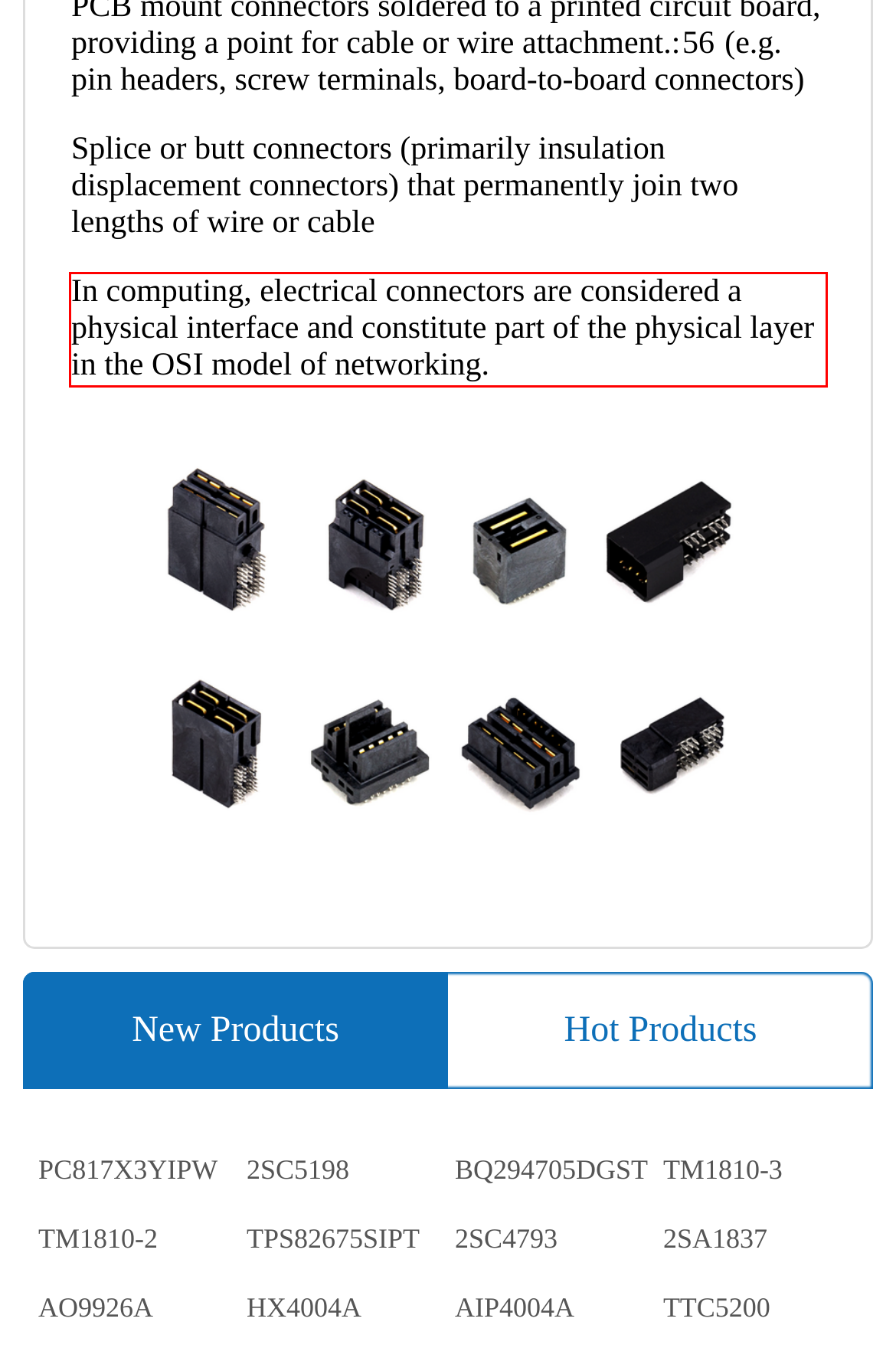From the given screenshot of a webpage, identify the red bounding box and extract the text content within it.

In computing, electrical connectors are considered a physical interface and constitute part of the physical layer in the OSI model of networking.